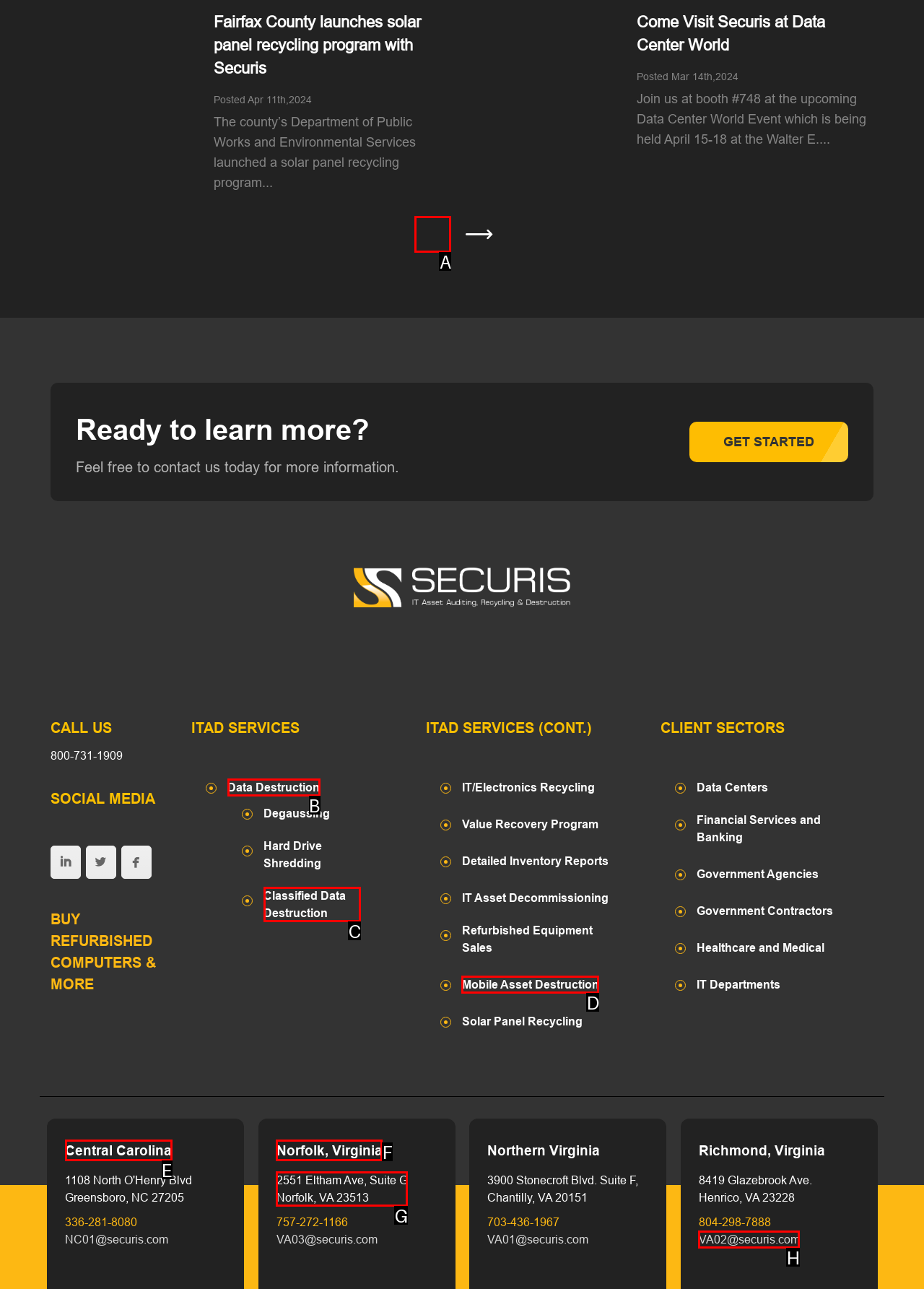Tell me the letter of the UI element to click in order to accomplish the following task: Click the 'Previous item in carousel' button
Answer with the letter of the chosen option from the given choices directly.

A